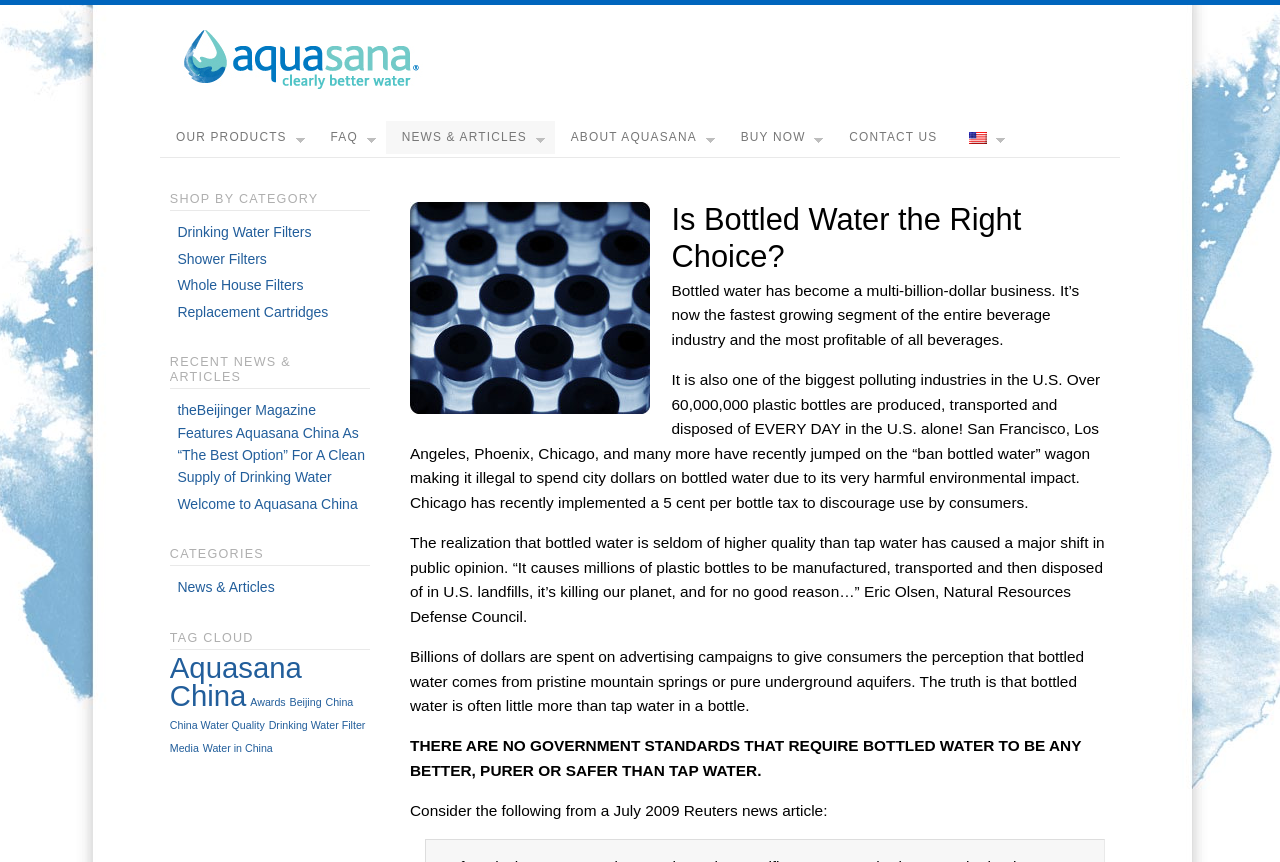Using the given description, provide the bounding box coordinates formatted as (top-left x, top-left y, bottom-right x, bottom-right y), with all values being floating point numbers between 0 and 1. Description: Science and the Seventh Seal

None